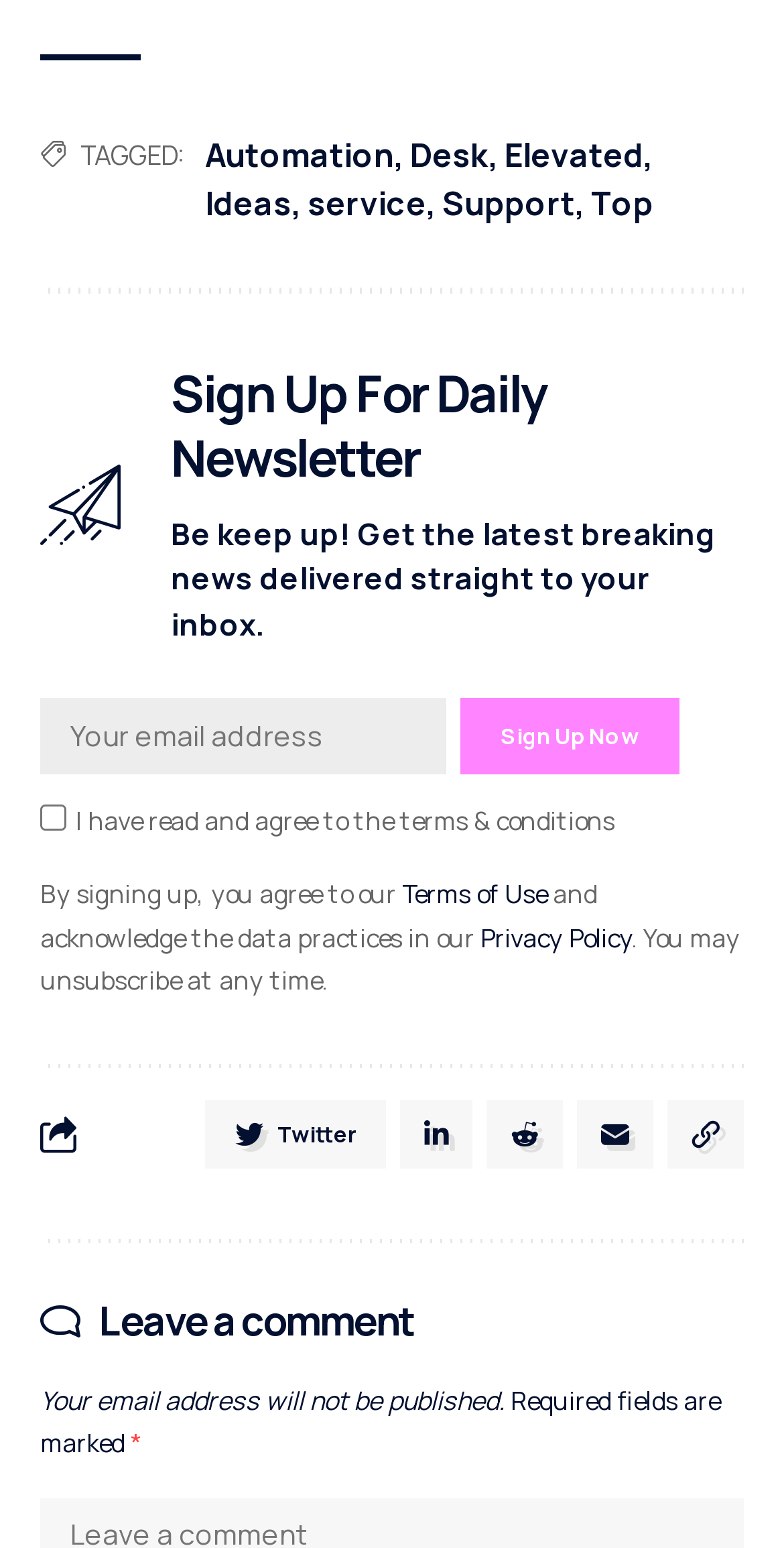Please identify the bounding box coordinates of the clickable region that I should interact with to perform the following instruction: "Enter email address". The coordinates should be expressed as four float numbers between 0 and 1, i.e., [left, top, right, bottom].

[0.051, 0.451, 0.569, 0.501]